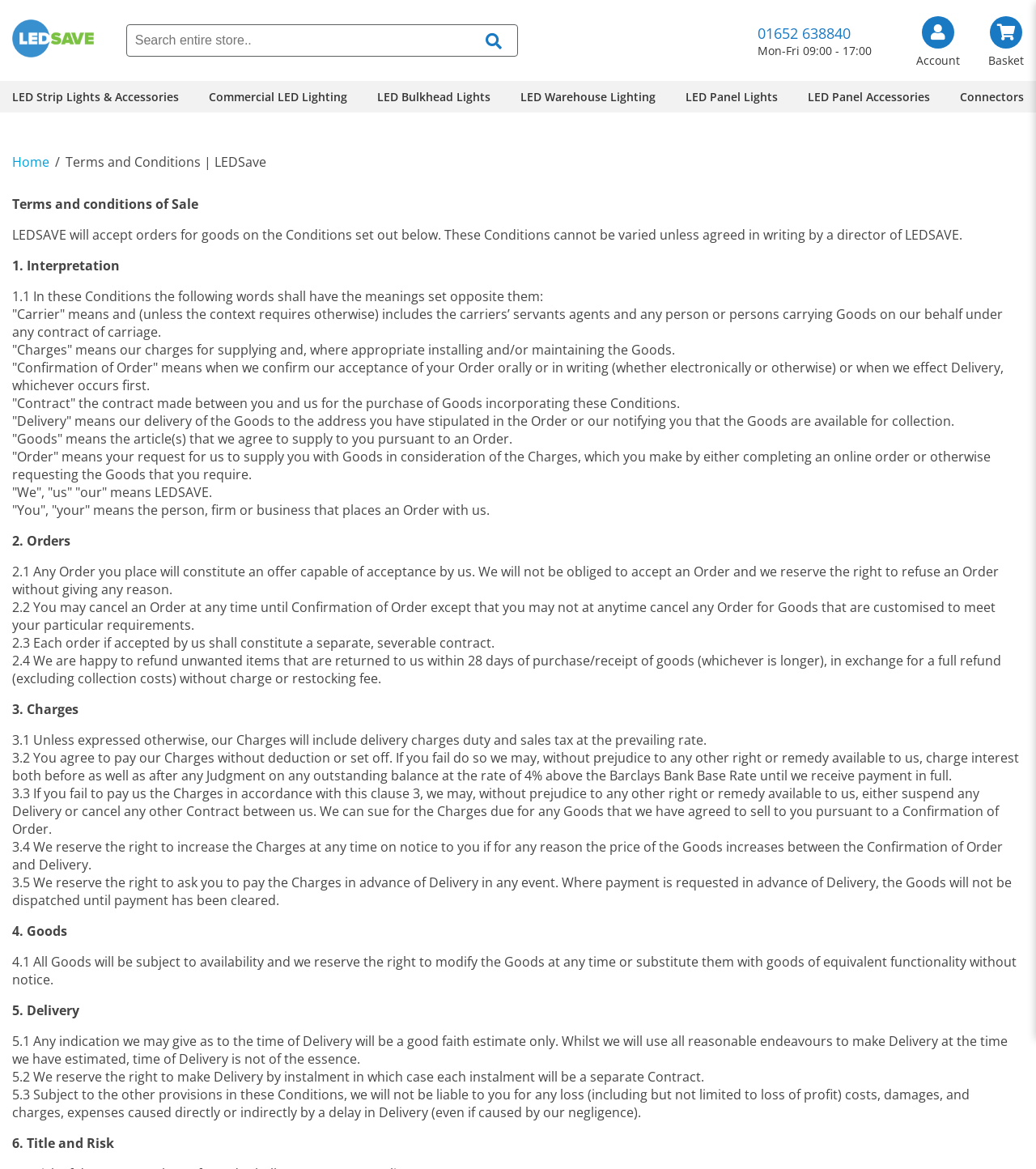Can you find the bounding box coordinates of the area I should click to execute the following instruction: "go to next post"?

None